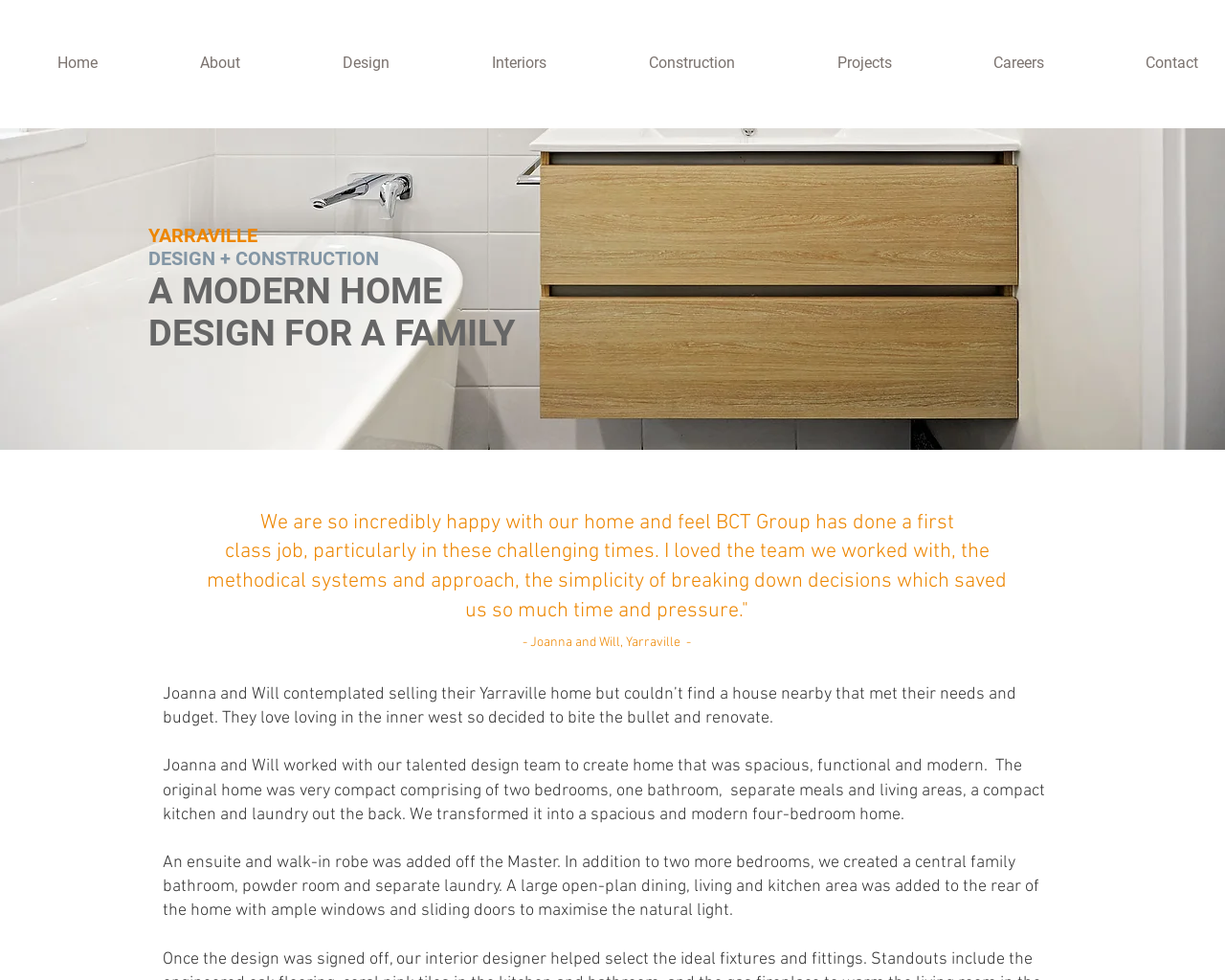Please determine the bounding box coordinates of the area that needs to be clicked to complete this task: 'Read the 'YARRAVILLE DESIGN + CONSTRUCTION' heading'. The coordinates must be four float numbers between 0 and 1, formatted as [left, top, right, bottom].

[0.121, 0.229, 0.465, 0.361]